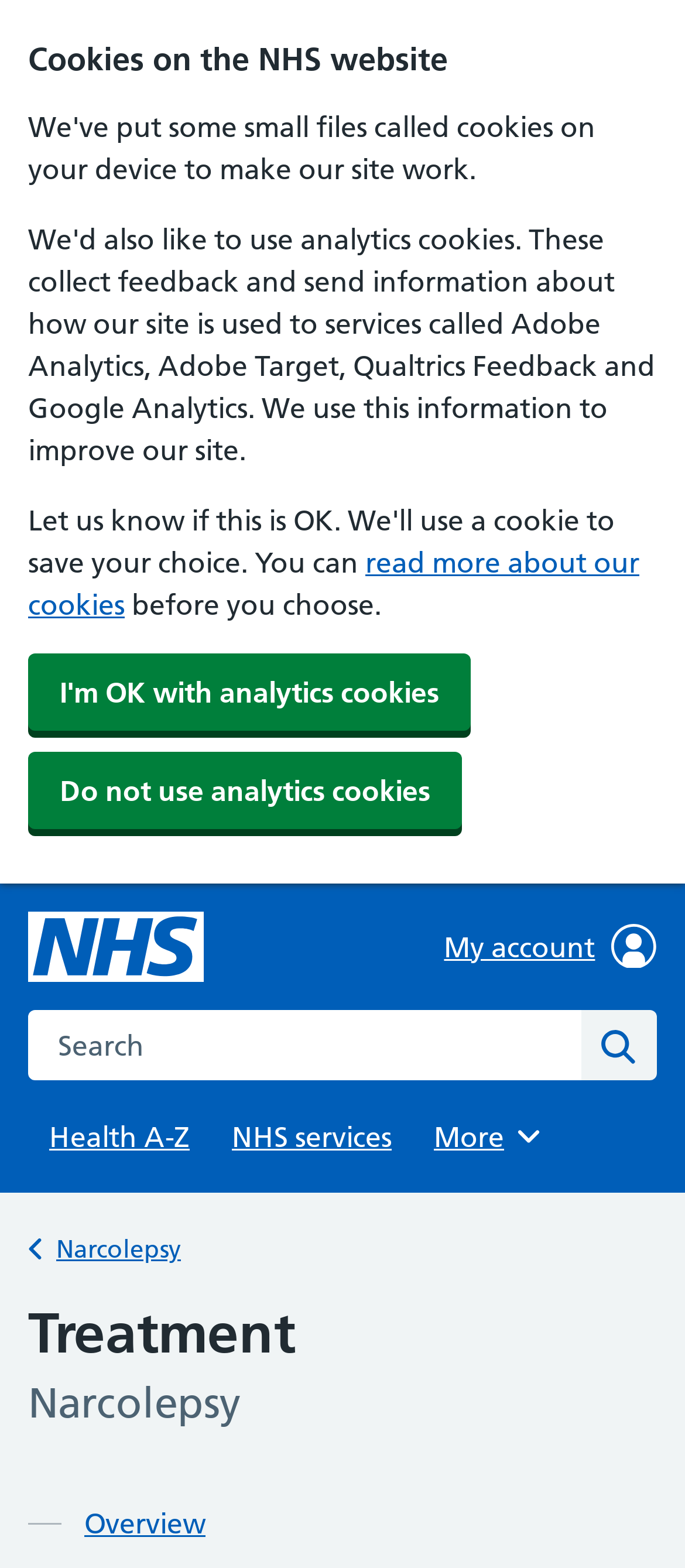Find and provide the bounding box coordinates for the UI element described with: "I'm OK with analytics cookies".

[0.041, 0.417, 0.687, 0.466]